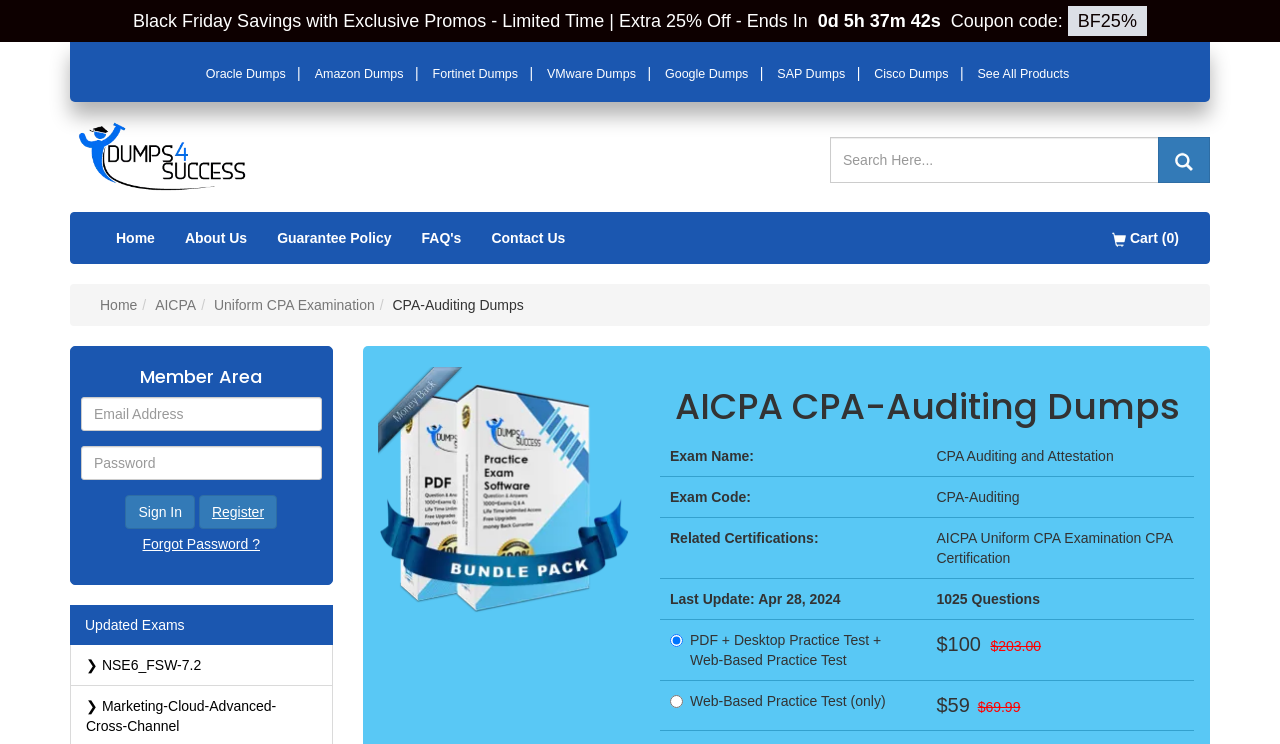Summarize the webpage in an elaborate manner.

The webpage is about Dumps4Success, a platform offering exam preparation materials, specifically for the AICPA CPA-Auditing exam. At the top, there is a promotional banner announcing a limited-time Black Friday sale with an exclusive 25% discount. Below the banner, there are links to various product categories, including Oracle, Amazon, Fortinet, and more.

On the left side, there is a navigation menu with links to the home page, about us, guarantee policy, FAQs, and contact us. A search bar is also located on the left side, allowing users to search for specific products.

In the main content area, there is a section dedicated to the AICPA CPA-Auditing exam, featuring an image of the exam pack. The section provides details about the exam, including the exam name, code, and related certifications. It also displays the last update date, the number of questions, and pricing information.

Below the exam details, there are two radio buttons offering different product options: a bundle including a PDF, desktop practice test, and web-based practice test, and a web-based practice test only. The prices for each option are displayed next to the radio buttons.

At the bottom of the page, there are additional links to updated exams and a specific exam, NSE6_FSW-7.2.